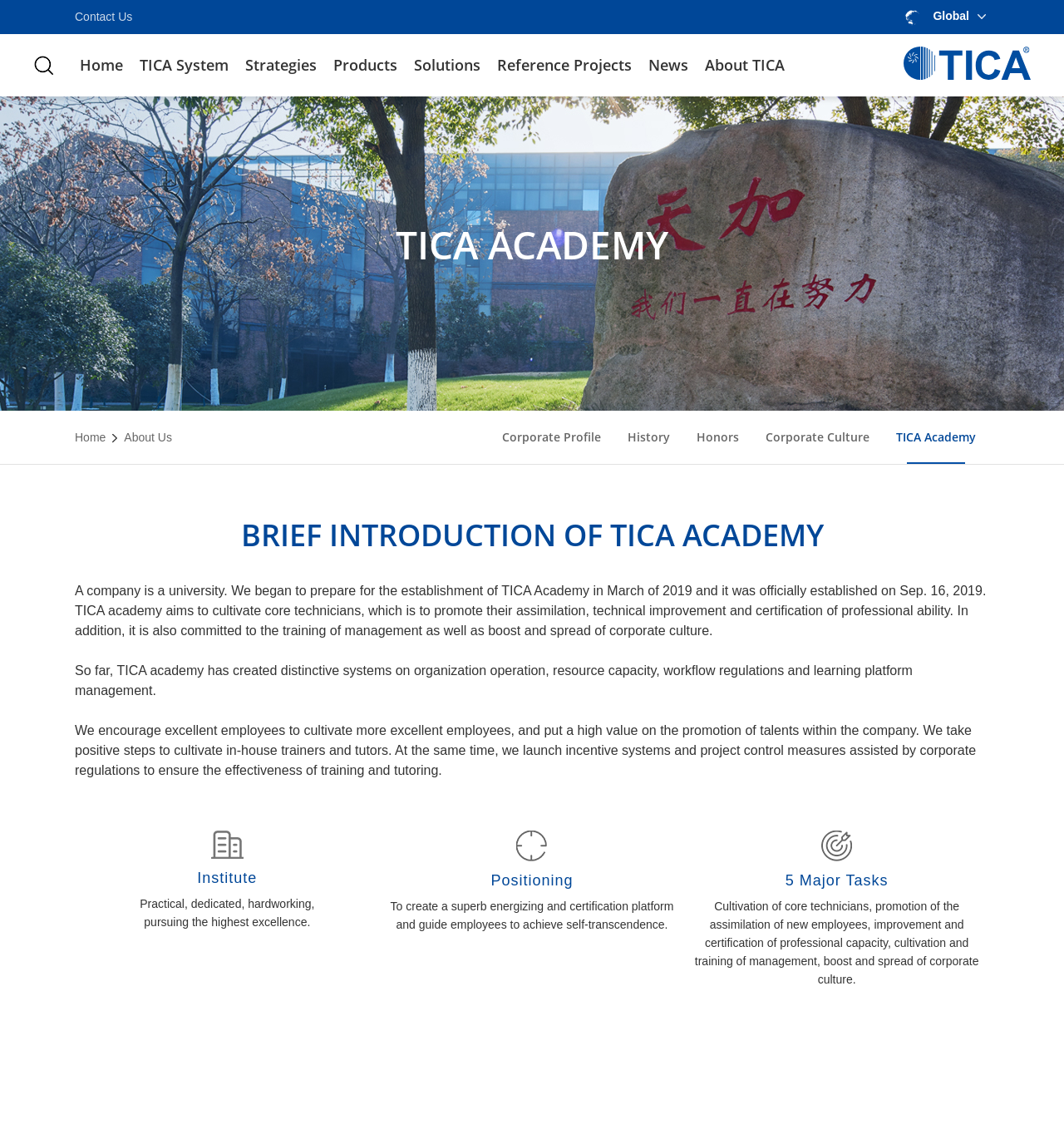Identify the bounding box coordinates for the element you need to click to achieve the following task: "Click on Contact Us". The coordinates must be four float values ranging from 0 to 1, formatted as [left, top, right, bottom].

[0.07, 0.0, 0.148, 0.03]